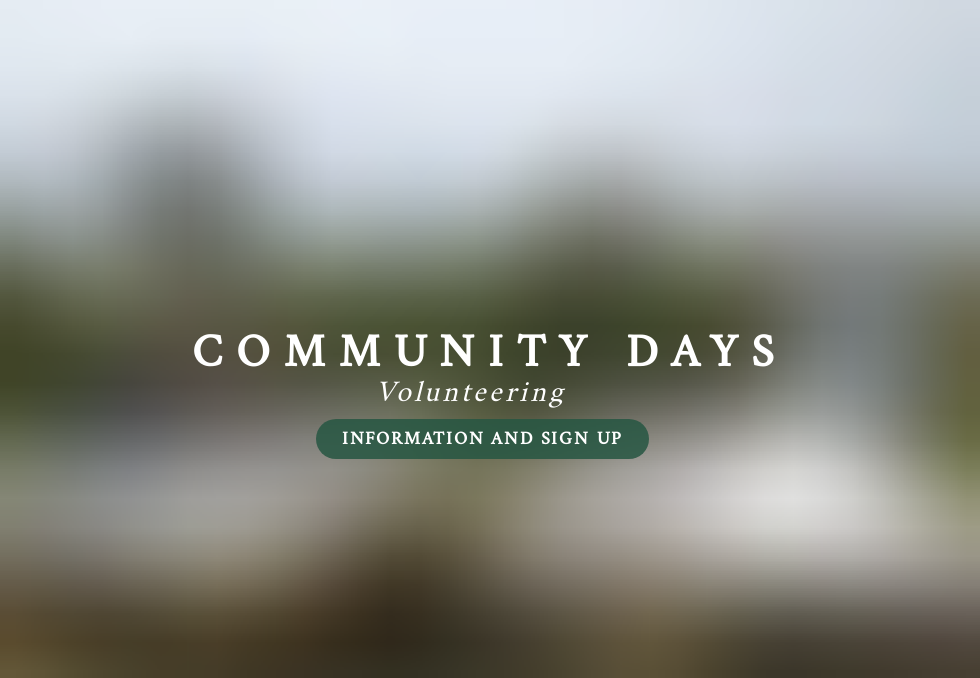Provide your answer in one word or a succinct phrase for the question: 
What is the purpose of the button at the bottom?

Sign up for community initiatives